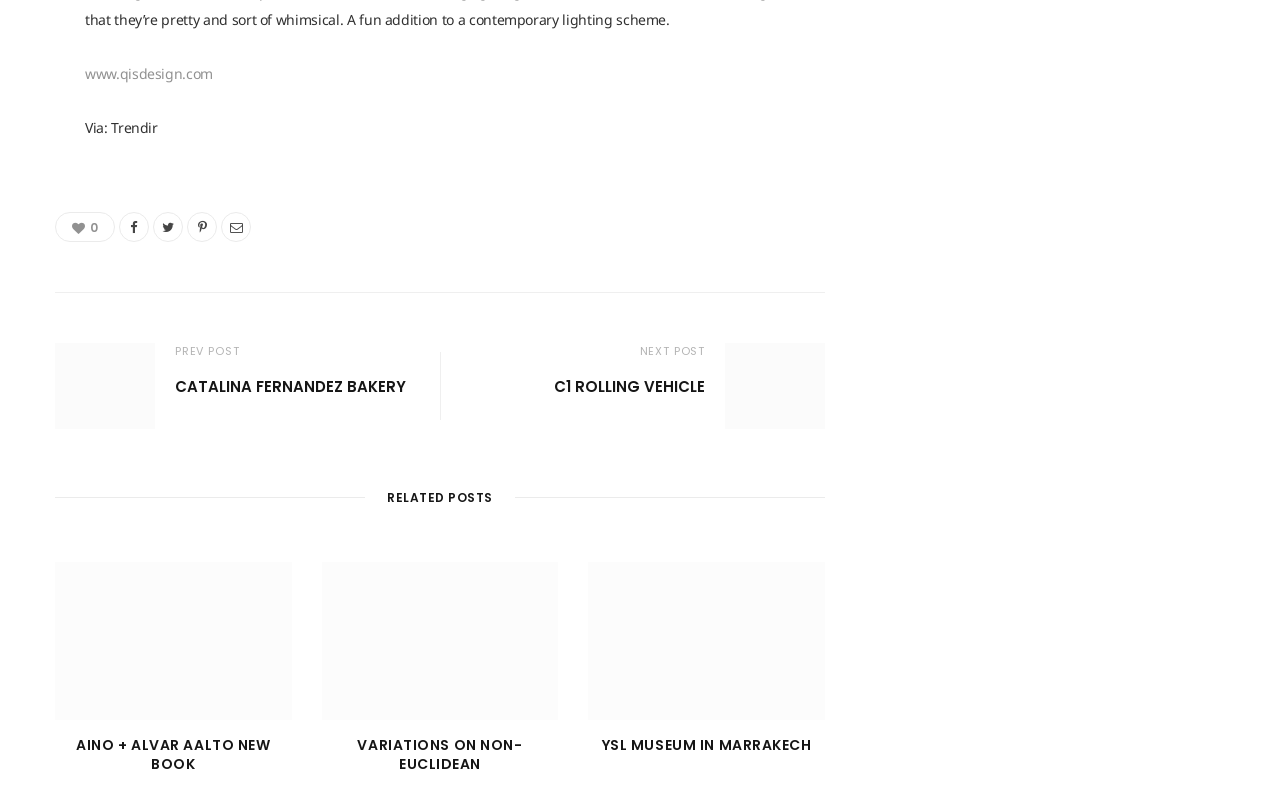What is the position of the 'NEXT POST' text?
We need a detailed and meticulous answer to the question.

I compared the x1 and x2 coordinates of the 'NEXT POST' text element with the other elements and found that it has a higher x1 value, indicating that it is positioned on the right side of the webpage.